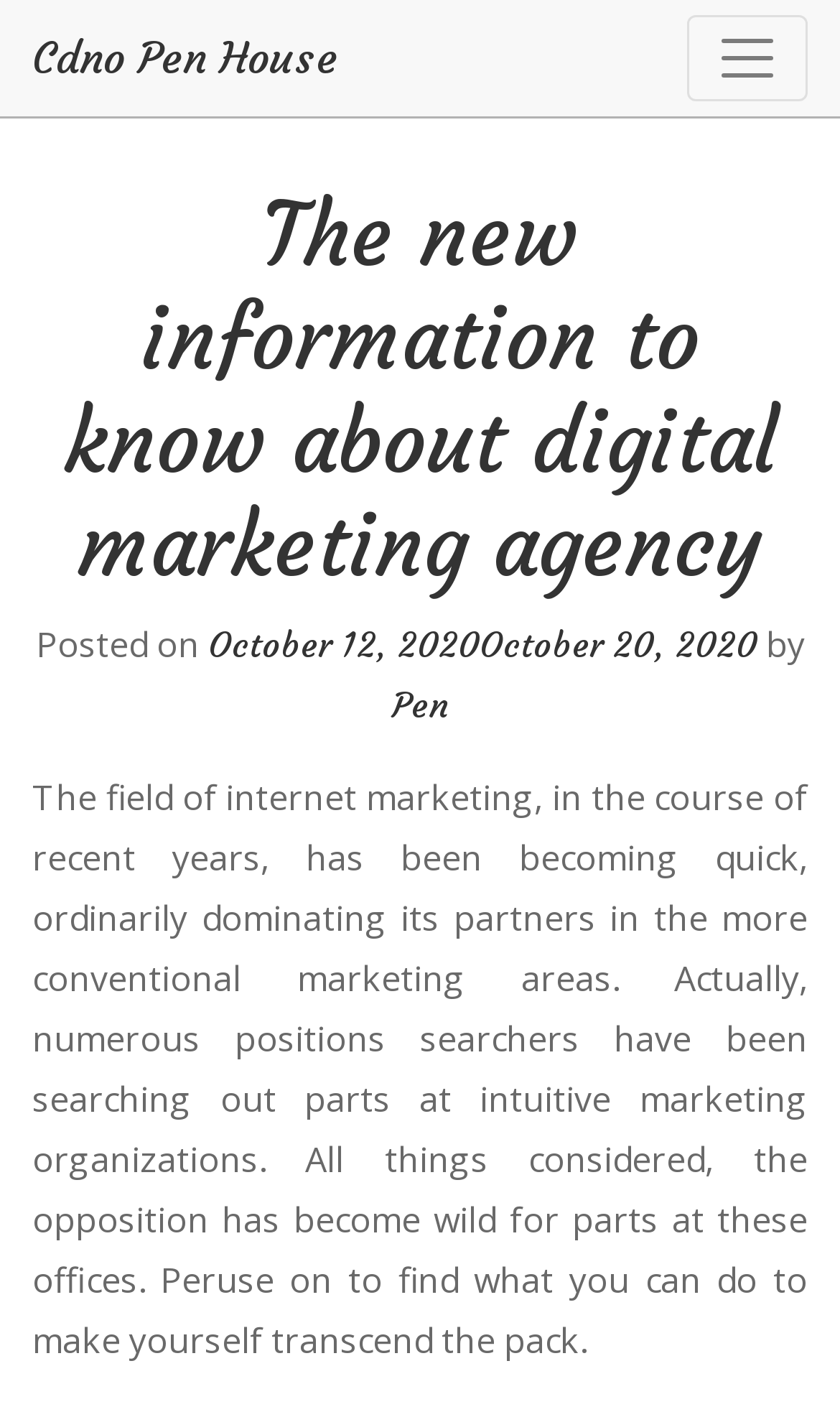Calculate the bounding box coordinates for the UI element based on the following description: "aria-label="Toggle navigation"". Ensure the coordinates are four float numbers between 0 and 1, i.e., [left, top, right, bottom].

[0.818, 0.011, 0.962, 0.072]